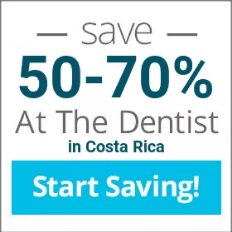Use a single word or phrase to answer the question:
What is the call-to-action in the blue box?

Start Saving!